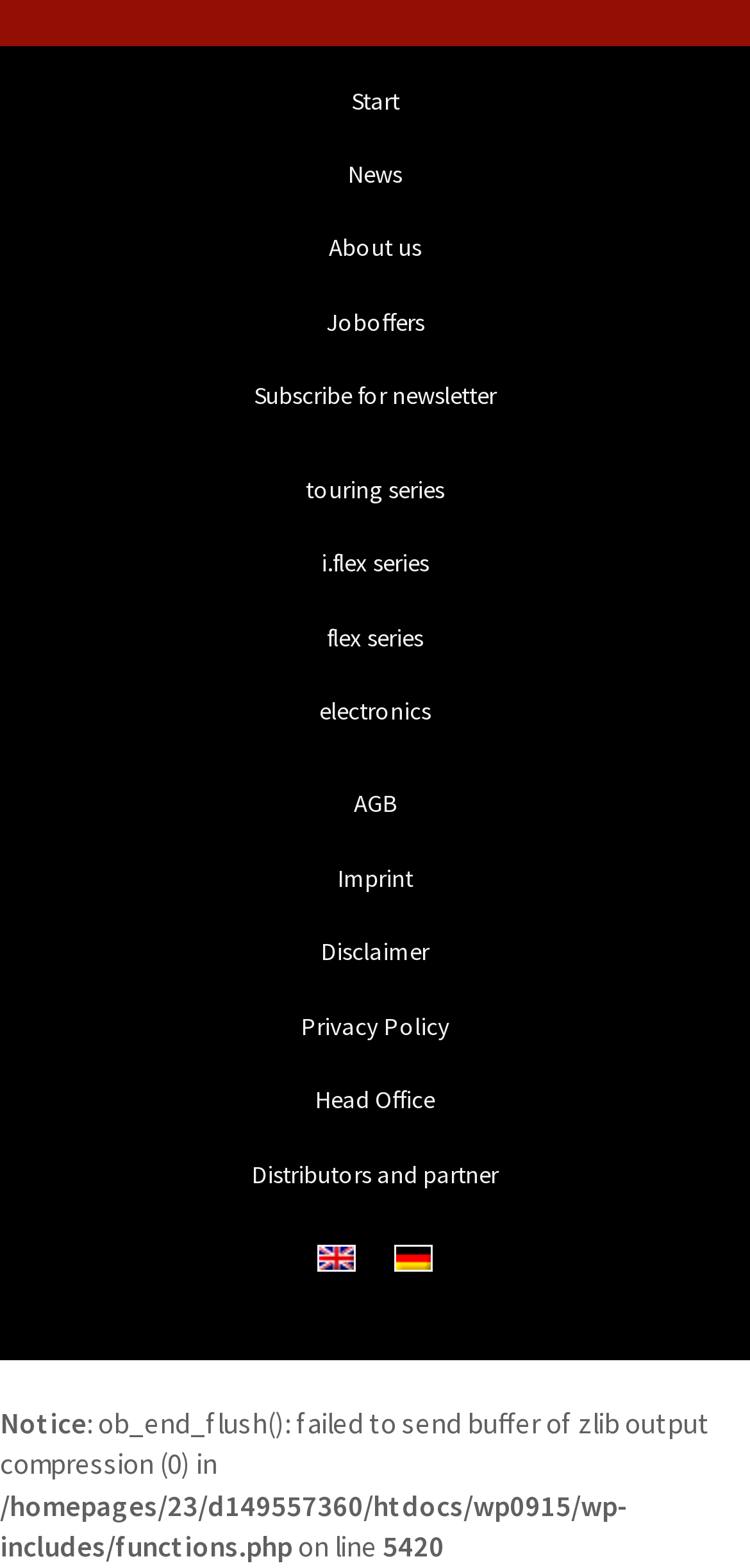Determine the bounding box coordinates for the clickable element to execute this instruction: "Visit Joboffers". Provide the coordinates as four float numbers between 0 and 1, i.e., [left, top, right, bottom].

[0.051, 0.183, 0.949, 0.23]